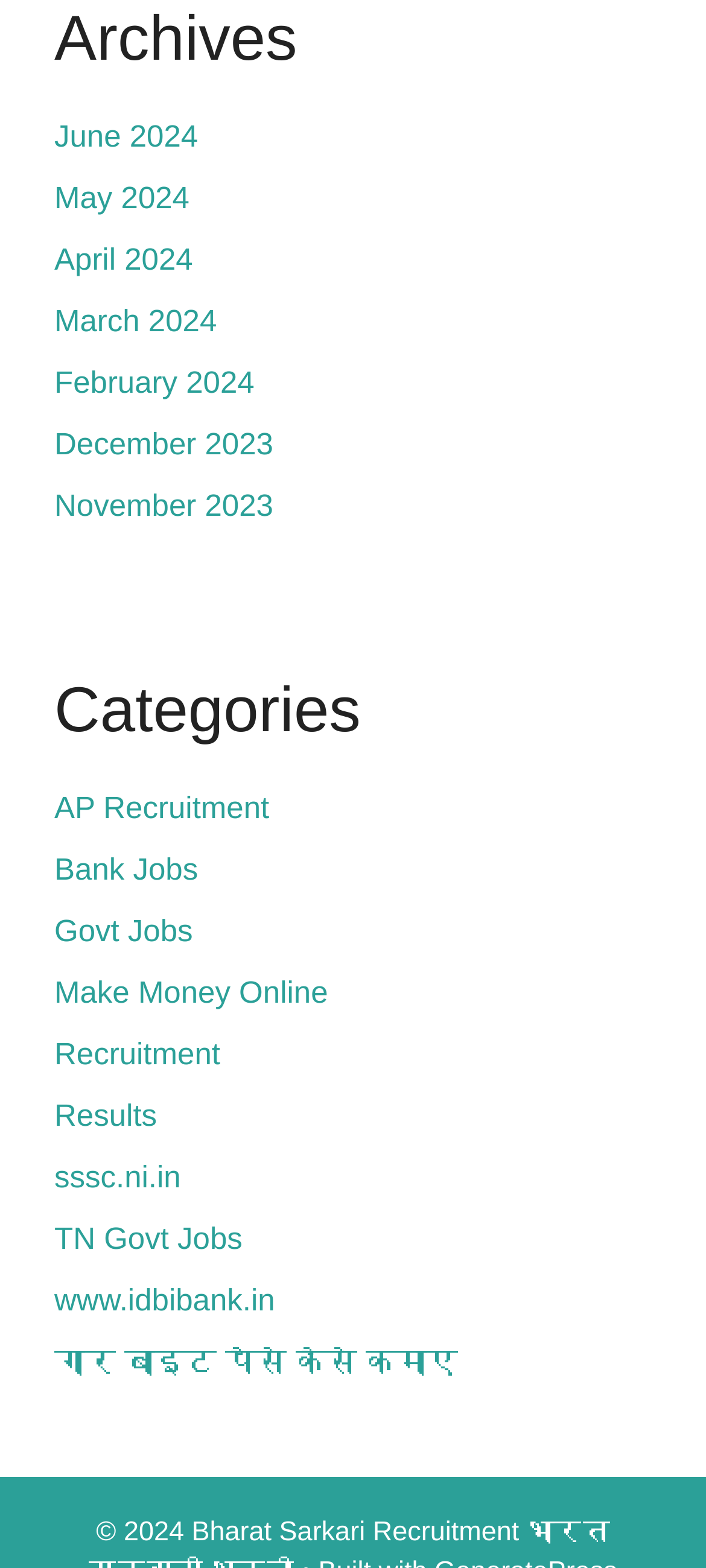What is the language of the last link in the categories list?
Please ensure your answer to the question is detailed and covers all necessary aspects.

I examined the text of the last link in the categories list, 'गार बाइट पैसे कैसे कमाए', and determined that it is written in Hindi.